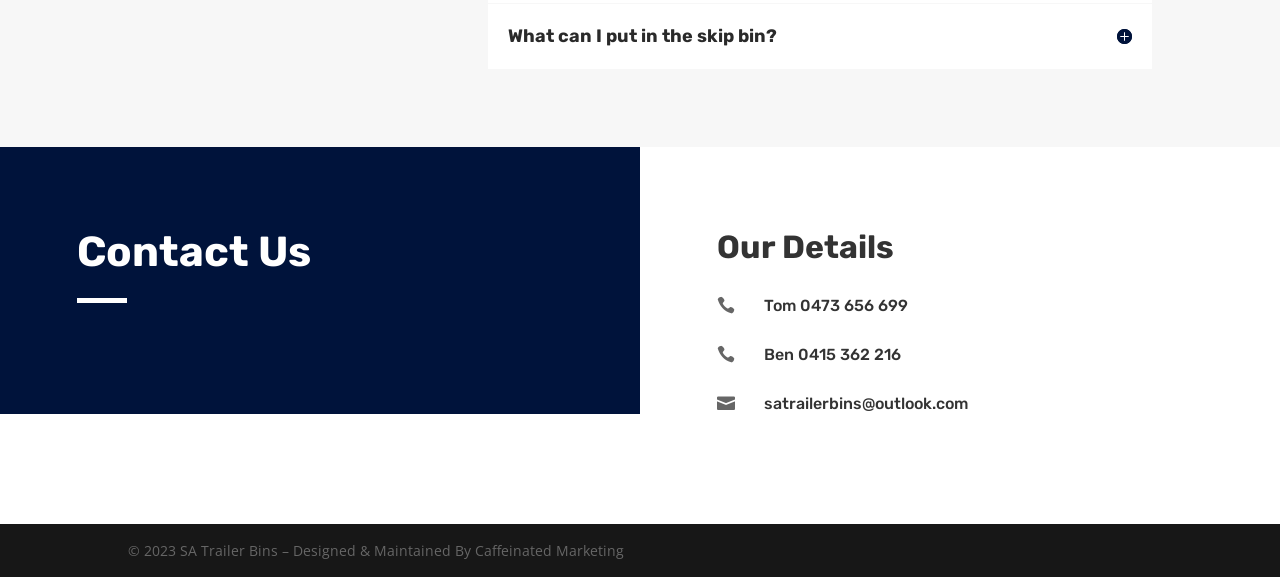Based on the element description: "", identify the bounding box coordinates for this UI element. The coordinates must be four float numbers between 0 and 1, listed as [left, top, right, bottom].

[0.56, 0.513, 0.585, 0.544]